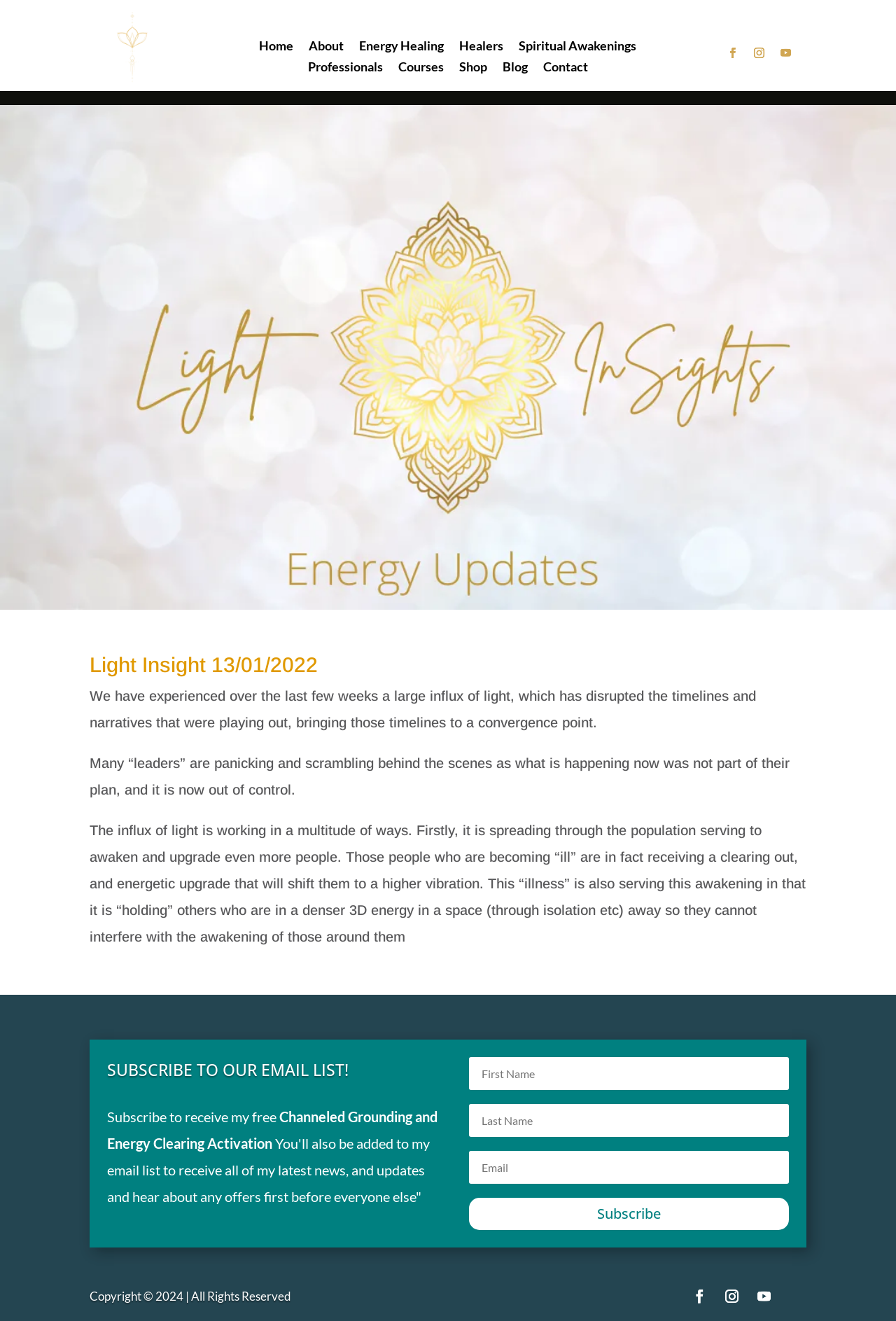Provide your answer in one word or a succinct phrase for the question: 
What is the topic of the latest article?

Light Insight 13/01/2022